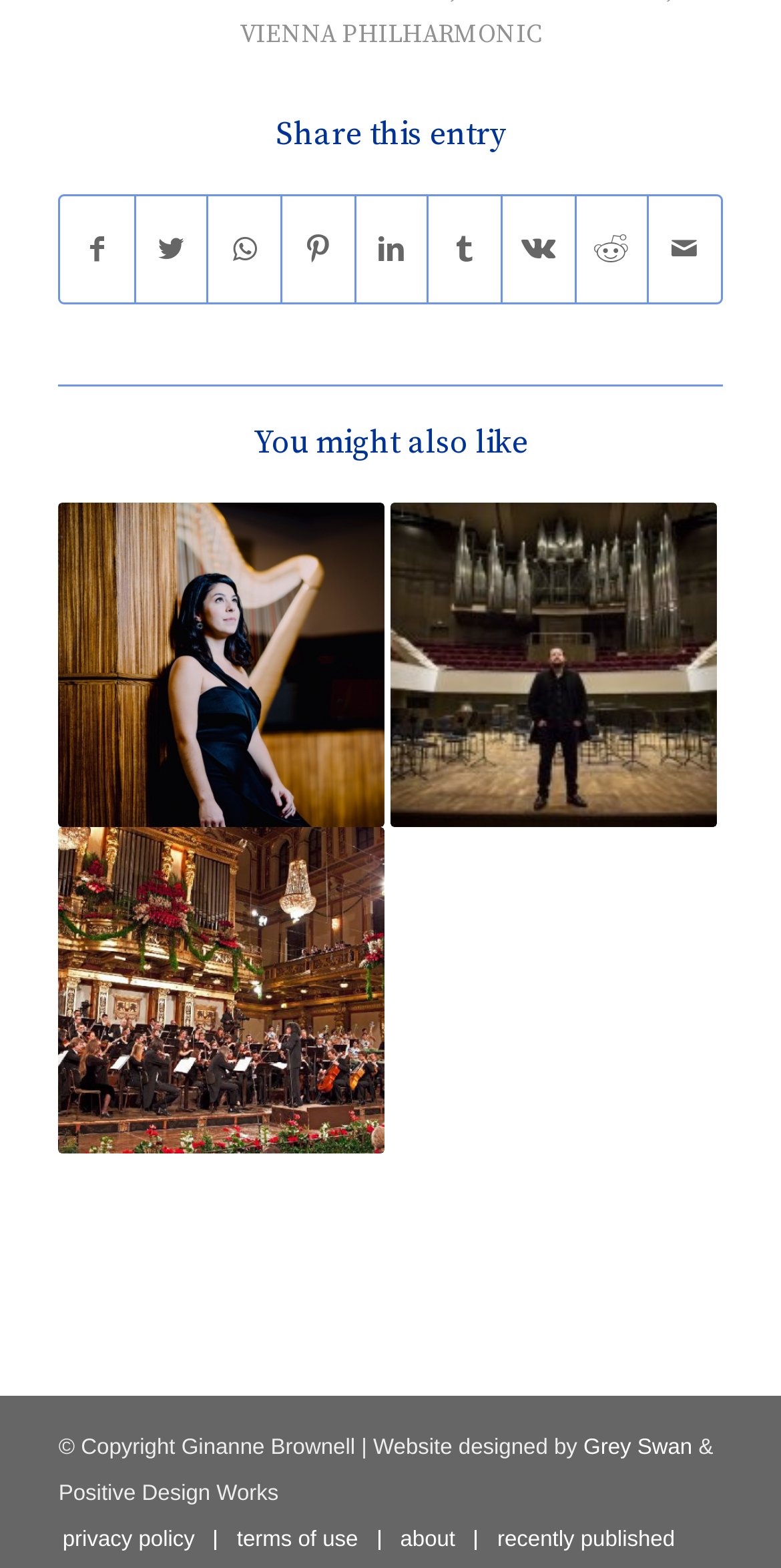Please analyze the image and provide a thorough answer to the question:
What is the copyright information of the webpage?

I found the text '© Copyright Ginanne Brownell' at the bottom of the webpage, which indicates the copyright owner.